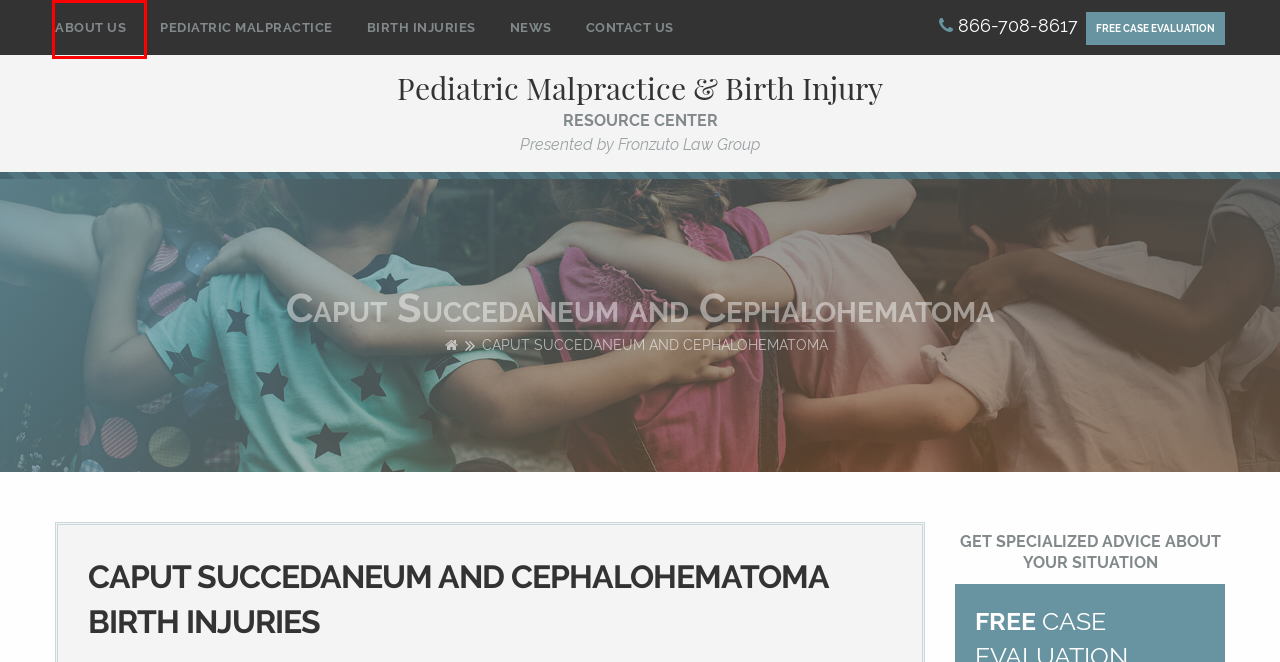Look at the screenshot of a webpage where a red rectangle bounding box is present. Choose the webpage description that best describes the new webpage after clicking the element inside the red bounding box. Here are the candidates:
A. Cephalopelvic Disproportion Birth Injury NJ | New Jersey Cephalopelvic Disproportion Lawyers
B. Birth Injury Free Consultation NJ | New Jersey Infant Child Malpractice Lawyers
C. Pediatric Malpractice & Birth Injury Information | Infant Child Injury News
D. New Jersey Birth Injury Lawsuit | NJ Birth Injury Attorneys | Birth Negligence Lawyers NJ
E. Pediatric Malpractice Lawyers in NJ | Child Medical Malpractice Claims New Jersey
F. Hypoxic Ischemic Encephalopathy Birth Injury NJ | Newark NJ Birth Hypoxia Lawyers
G. Sunburns, Children, and Skin Cancer: What Happens if Your Child is Misdiagnosed
H. Children Medical Malpractice in NJ | New Jersey Birth Injury & Neonatal Negligence

H